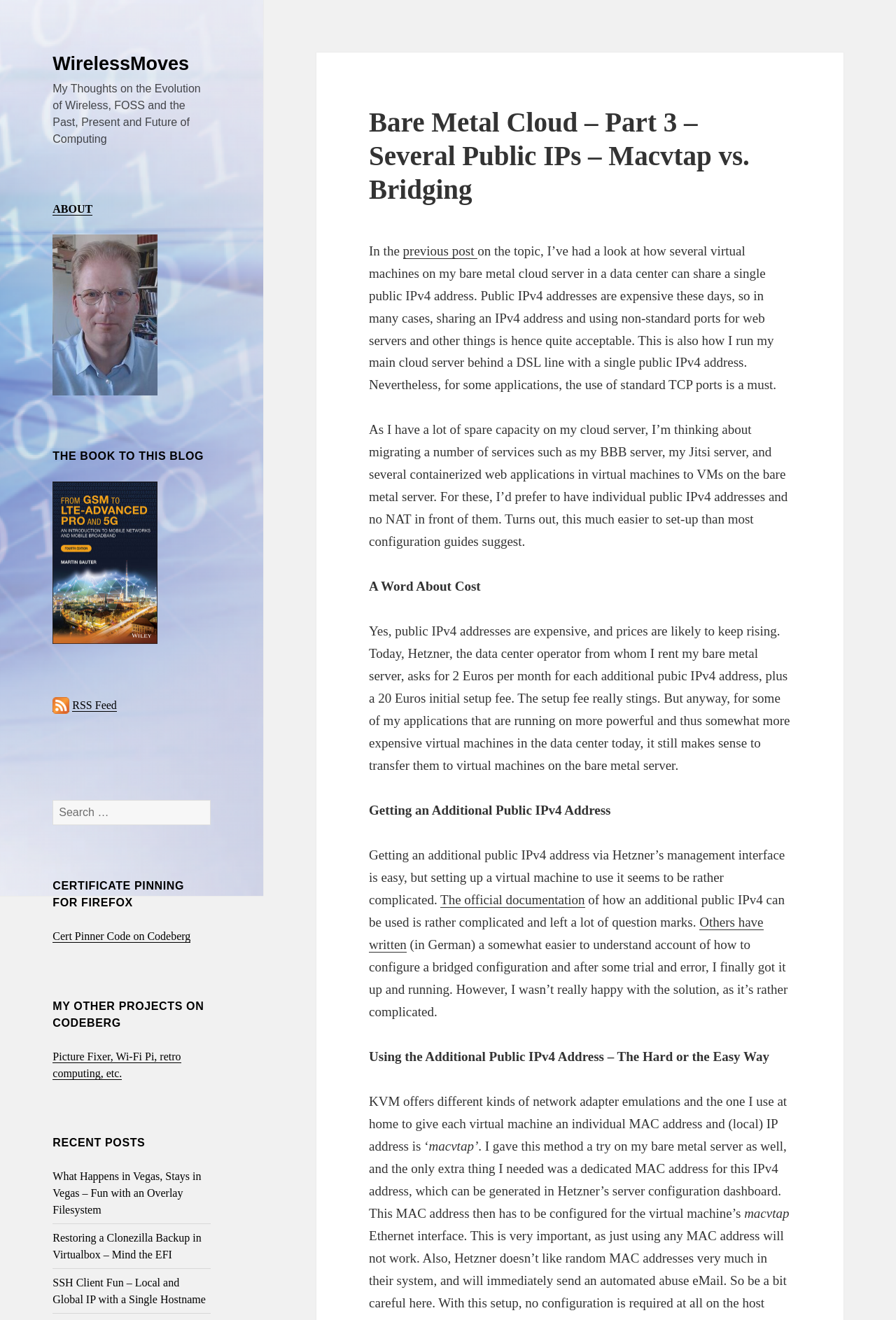What is the author's goal for their bare metal server?
Please analyze the image and answer the question with as much detail as possible.

The author mentions that they are thinking about migrating a number of services, such as their BBB server, Jitsi server, and several containerized web applications, to virtual machines on the bare metal server. This is stated in the section where the author discusses their plans for the bare metal server.